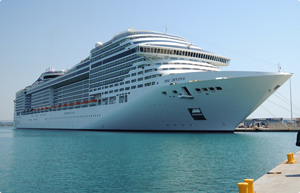Carefully examine the image and provide an in-depth answer to the question: What is the color of the sky in the image?

The caption describes the sky as 'clear blue', which indicates that the sky is blue in color.